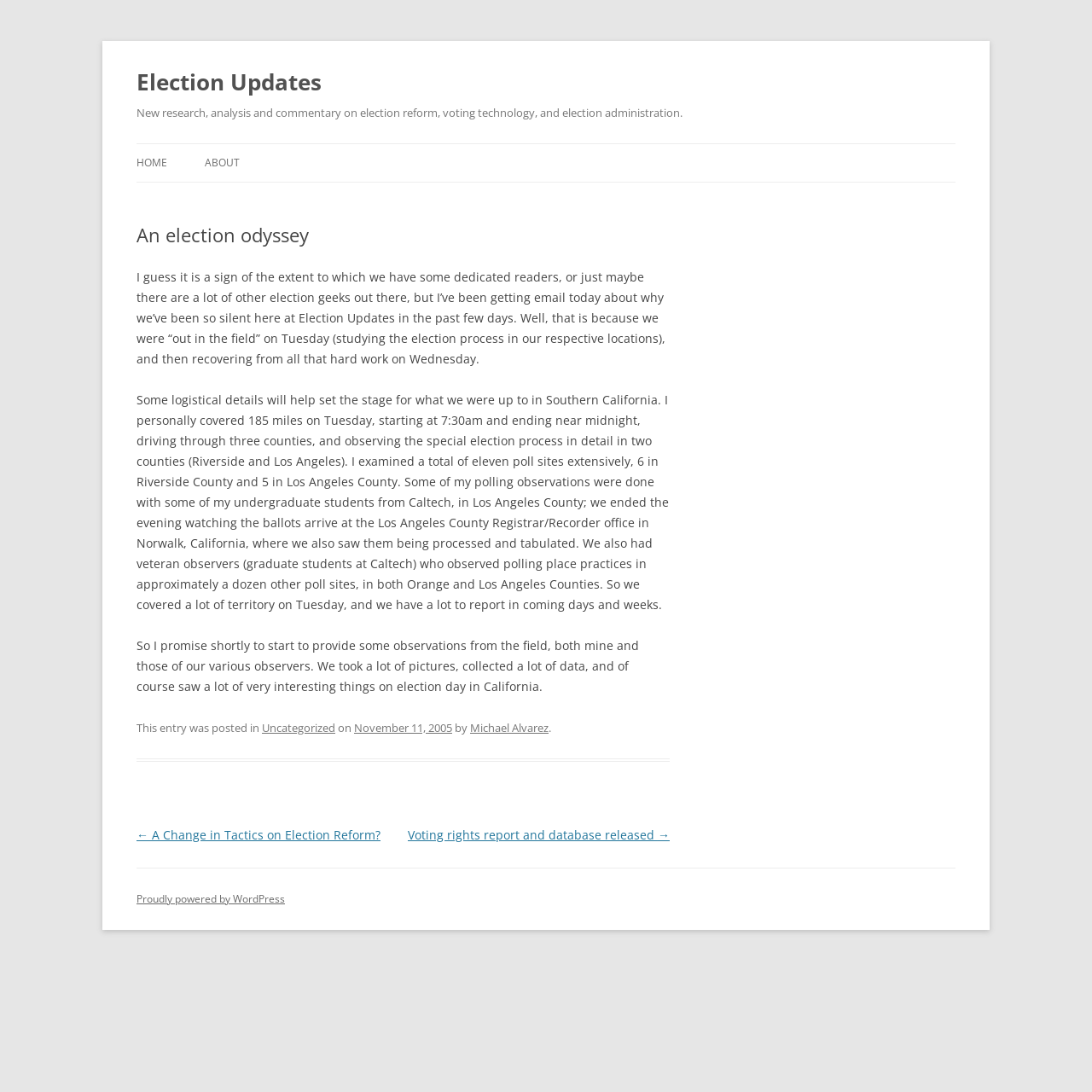Provide the bounding box coordinates for the UI element that is described by this text: "November 11, 2005". The coordinates should be in the form of four float numbers between 0 and 1: [left, top, right, bottom].

[0.324, 0.659, 0.414, 0.673]